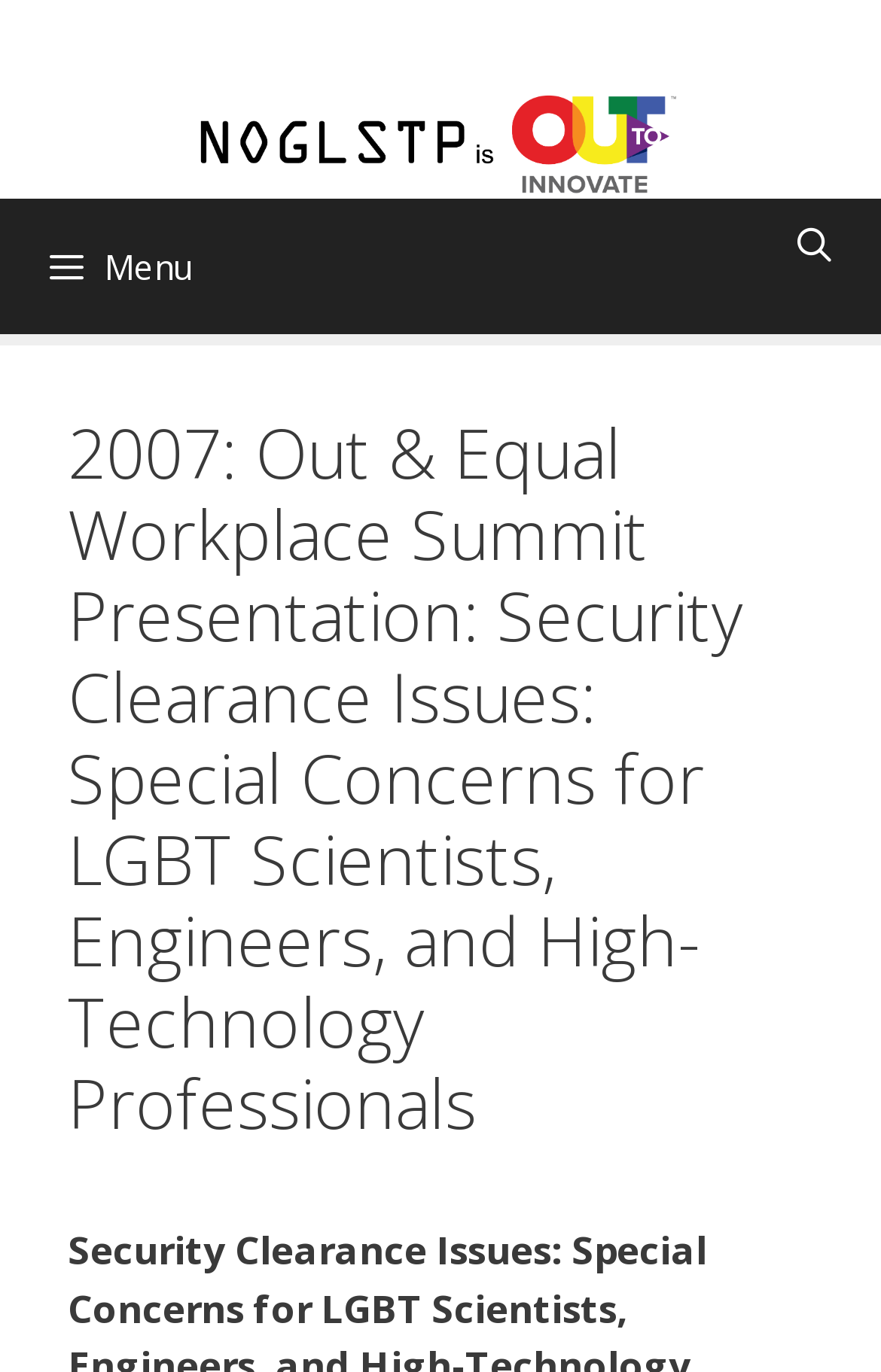Elaborate on the webpage's design and content in a detailed caption.

The webpage appears to be a presentation page for the 2007 Out & Equal Workplace Summit, specifically focusing on security clearance issues for LGBT scientists, engineers, and high-technology professionals. 

At the top of the page, there is a banner that spans the entire width, containing a link to "NOGLSTP is Out to Innovate" with an accompanying image. 

Below the banner, there is a primary navigation menu that also spans the full width. This menu contains a search bar link on the right side and a menu button on the left side, which is currently not expanded. 

The main content of the page is headed by a large heading that occupies most of the page's width, repeating the title "2007: Out & Equal Workplace Summit Presentation: Security Clearance Issues: Special Concerns for LGBT Scientists, Engineers, and High-Technology Professionals".